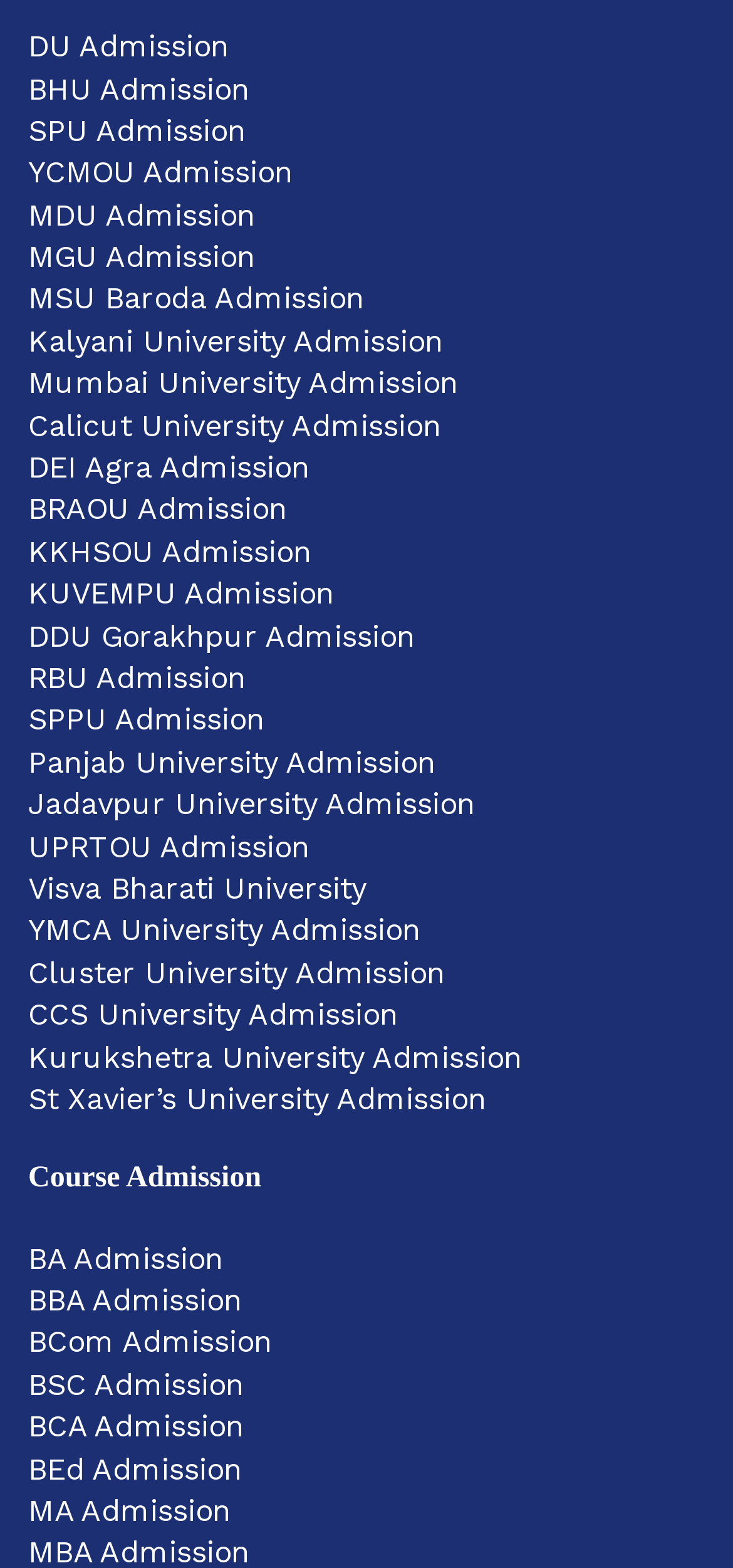What is the last course admission link?
Refer to the screenshot and answer in one word or phrase.

MA Admission